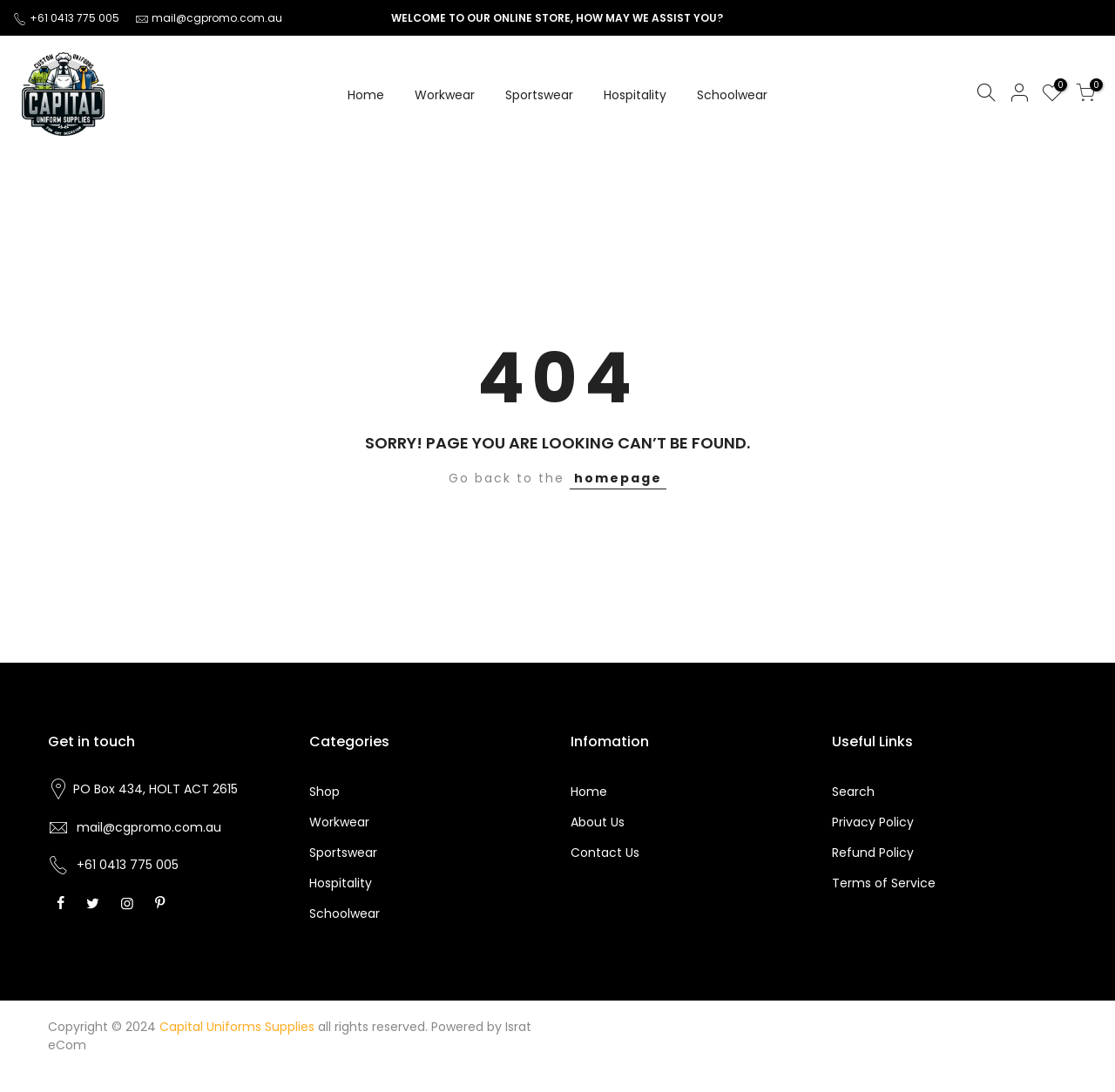What is the phone number to contact Capital Uniform Supplies?
Give a comprehensive and detailed explanation for the question.

I found the phone number by looking at the top section of the webpage, where it says 'WELCOME TO OUR ONLINE STORE, HOW MAY WE ASSIST YOU?' and then I saw the phone number '+61 0413 775 005' next to it.